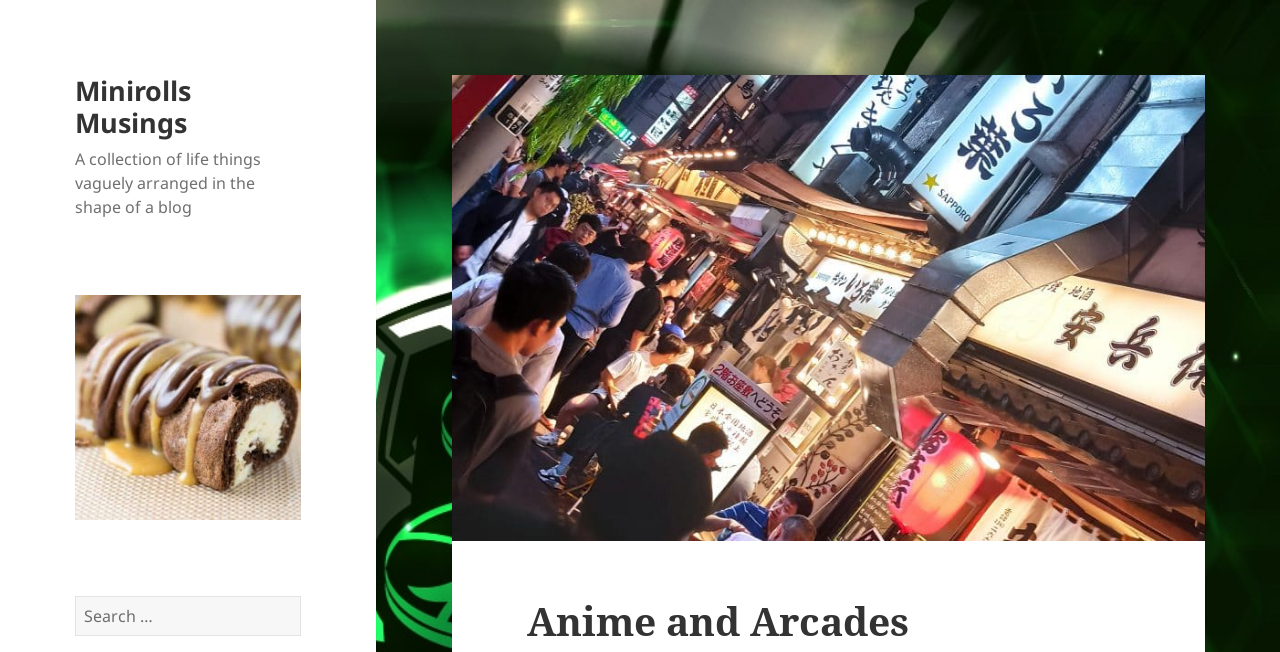What is the category of the blog?
Based on the image, please offer an in-depth response to the question.

The category of the blog can be found in the header section of the webpage, where it says 'Anime and Arcades'. This suggests that the blog is focused on topics related to anime and arcades.